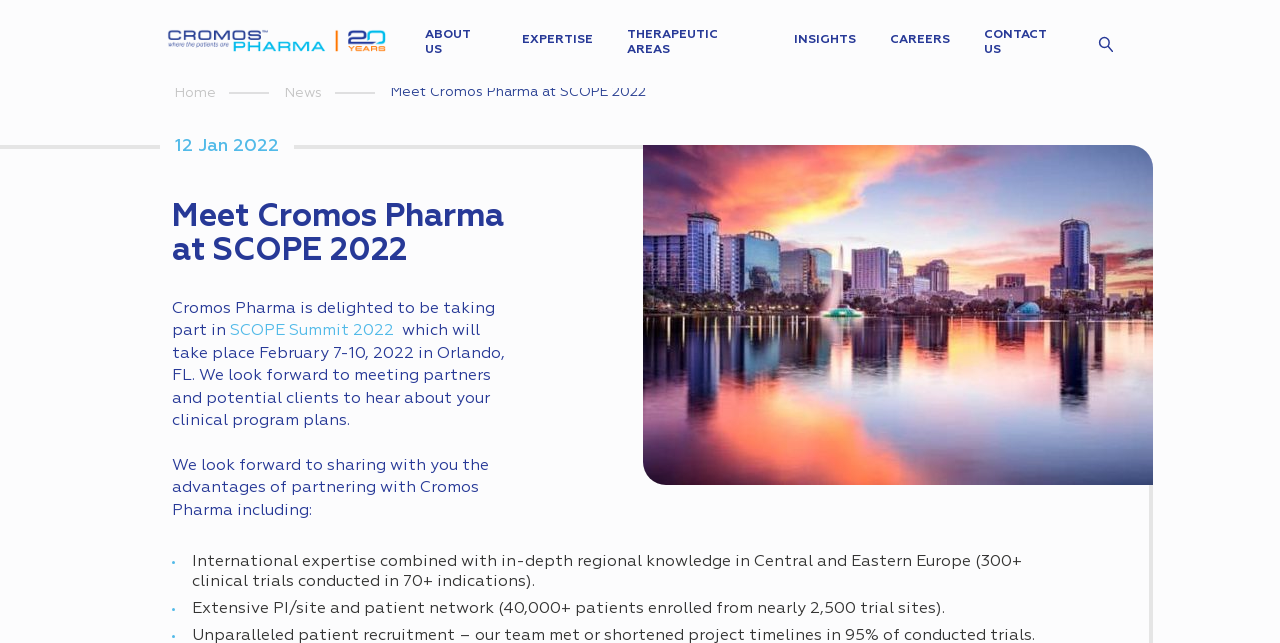What is Cromos Pharma participating in?
Refer to the screenshot and respond with a concise word or phrase.

SCOPE Summit 2022